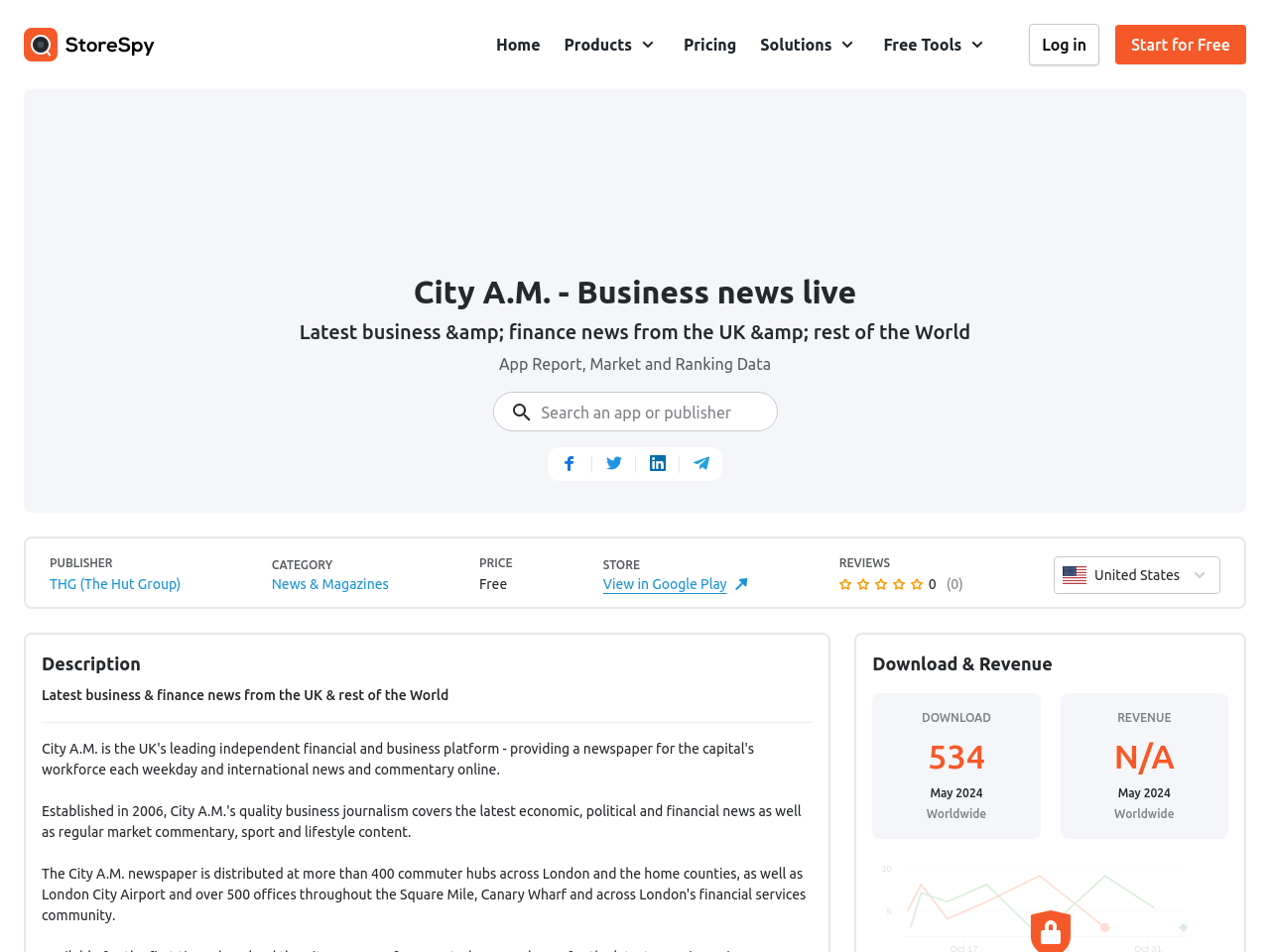Please identify the bounding box coordinates of the region to click in order to complete the given instruction: "Click on the 'Start for Free' button". The coordinates should be four float numbers between 0 and 1, i.e., [left, top, right, bottom].

[0.878, 0.026, 0.981, 0.068]